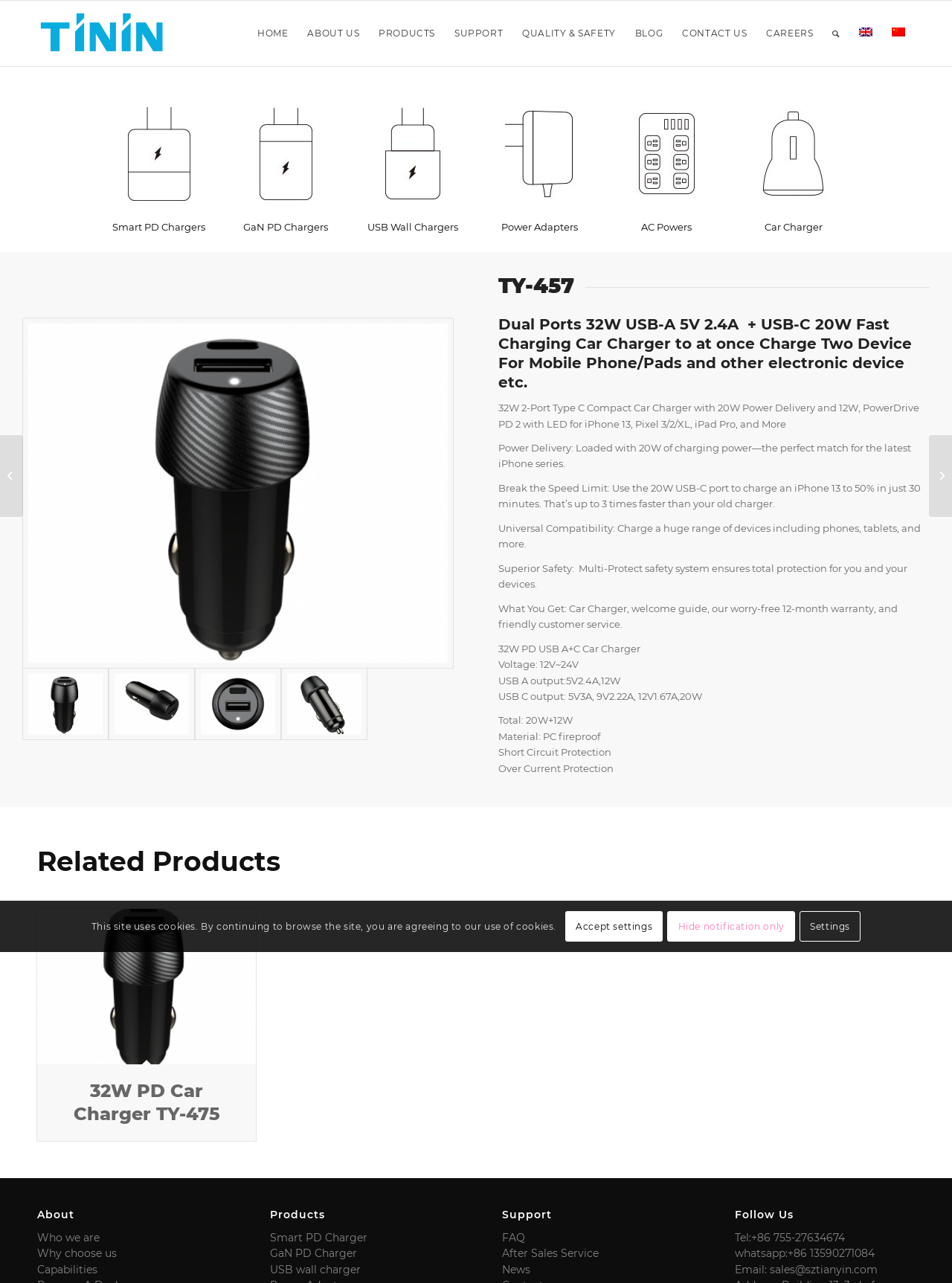Respond to the question below with a concise word or phrase:
What is the company name?

Shenzhen Tianyin electronics ltd